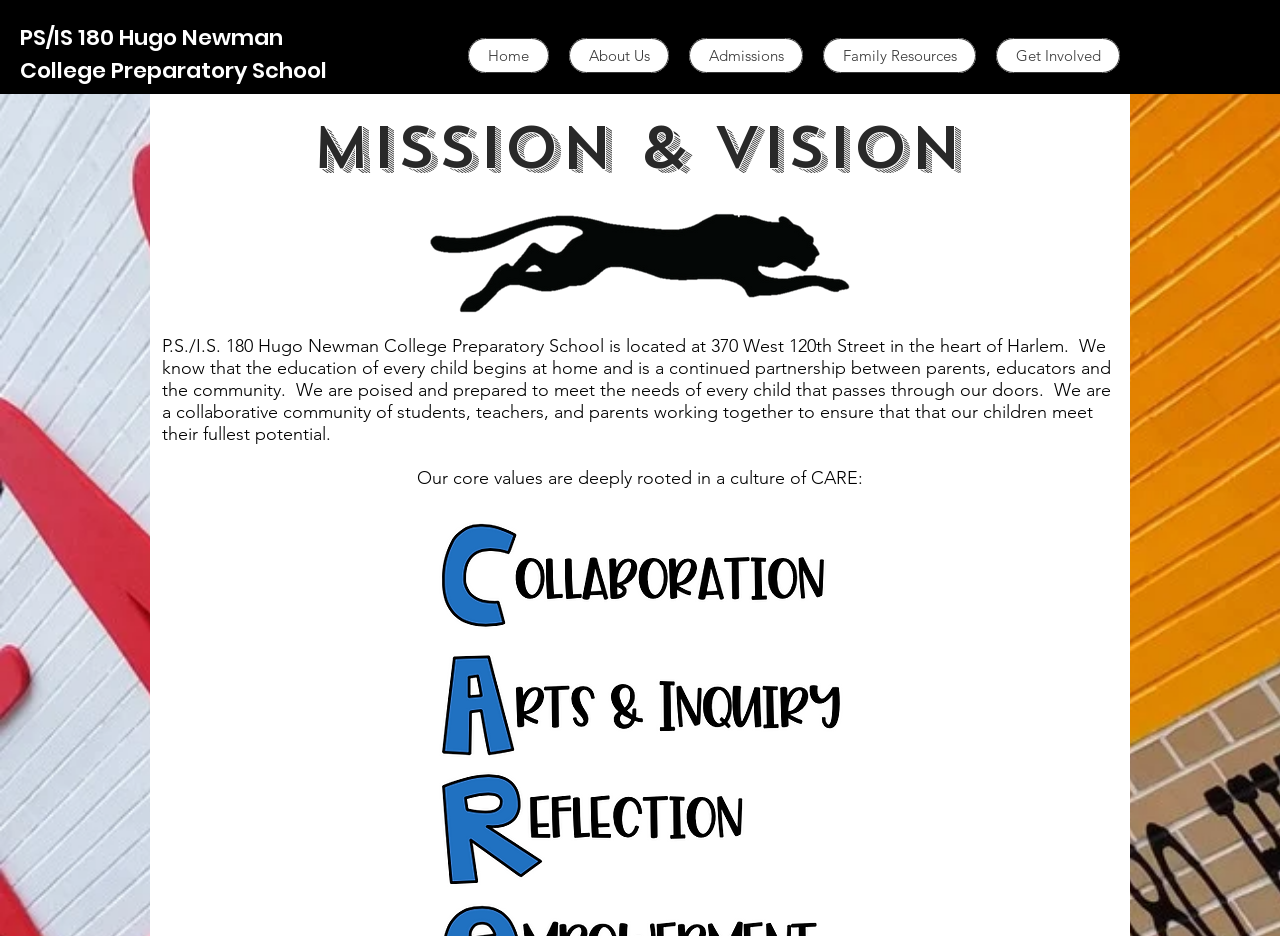What is the core value of the school?
Please look at the screenshot and answer using one word or phrase.

CARE